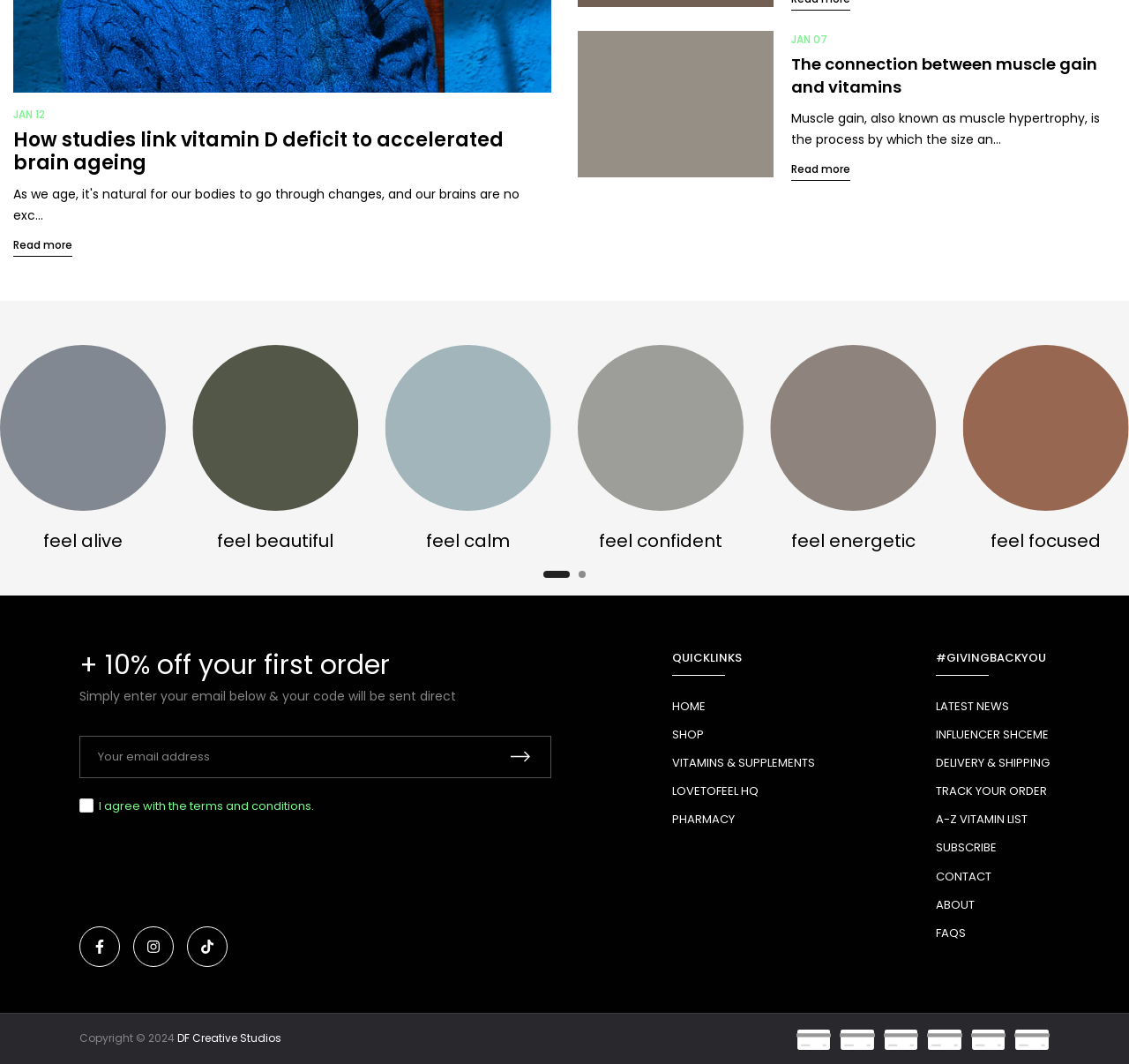Find and indicate the bounding box coordinates of the region you should select to follow the given instruction: "Subscribe to the newsletter".

[0.434, 0.693, 0.488, 0.73]